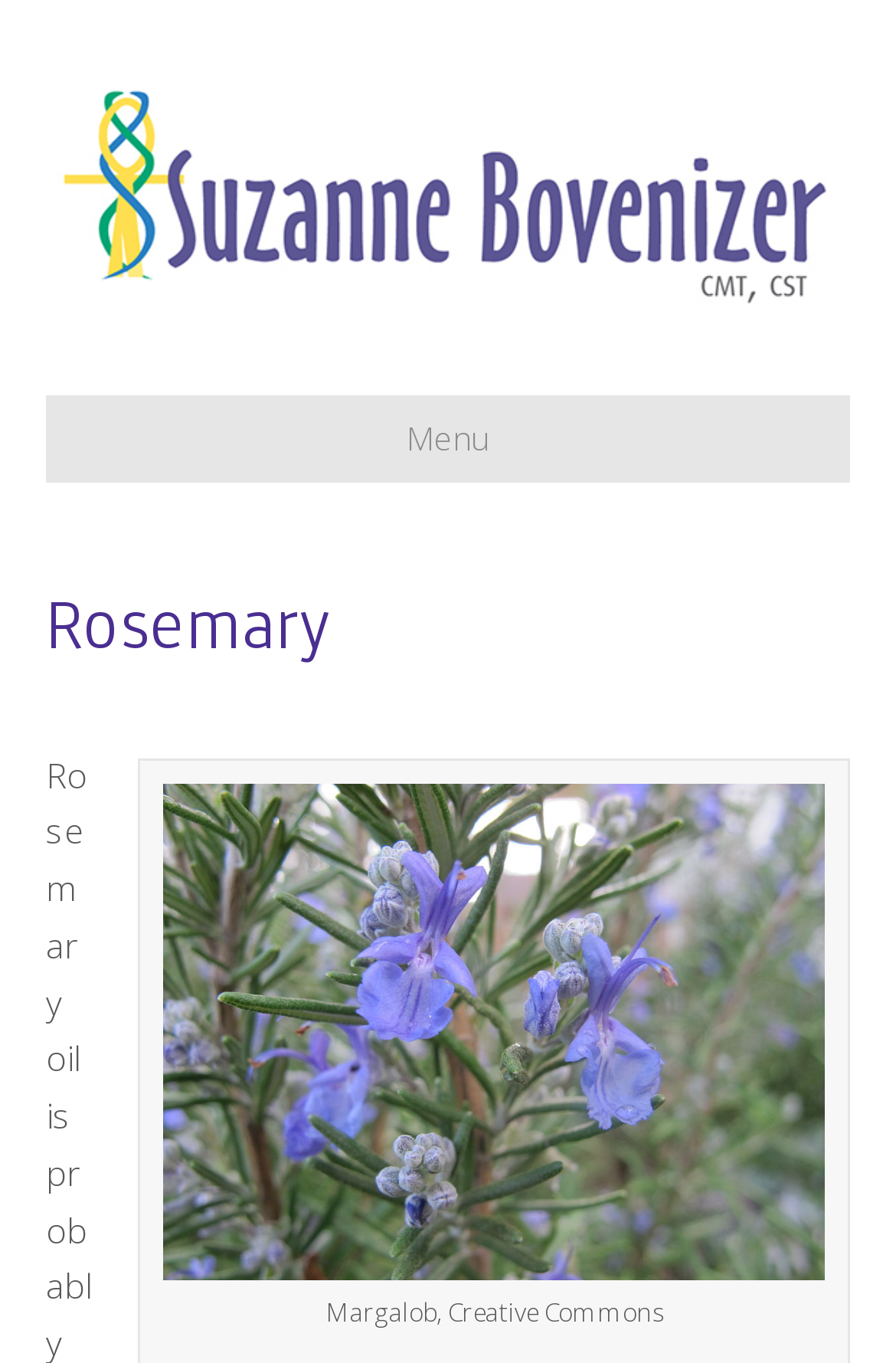Respond to the following query with just one word or a short phrase: 
What is the license of the image?

Creative Commons